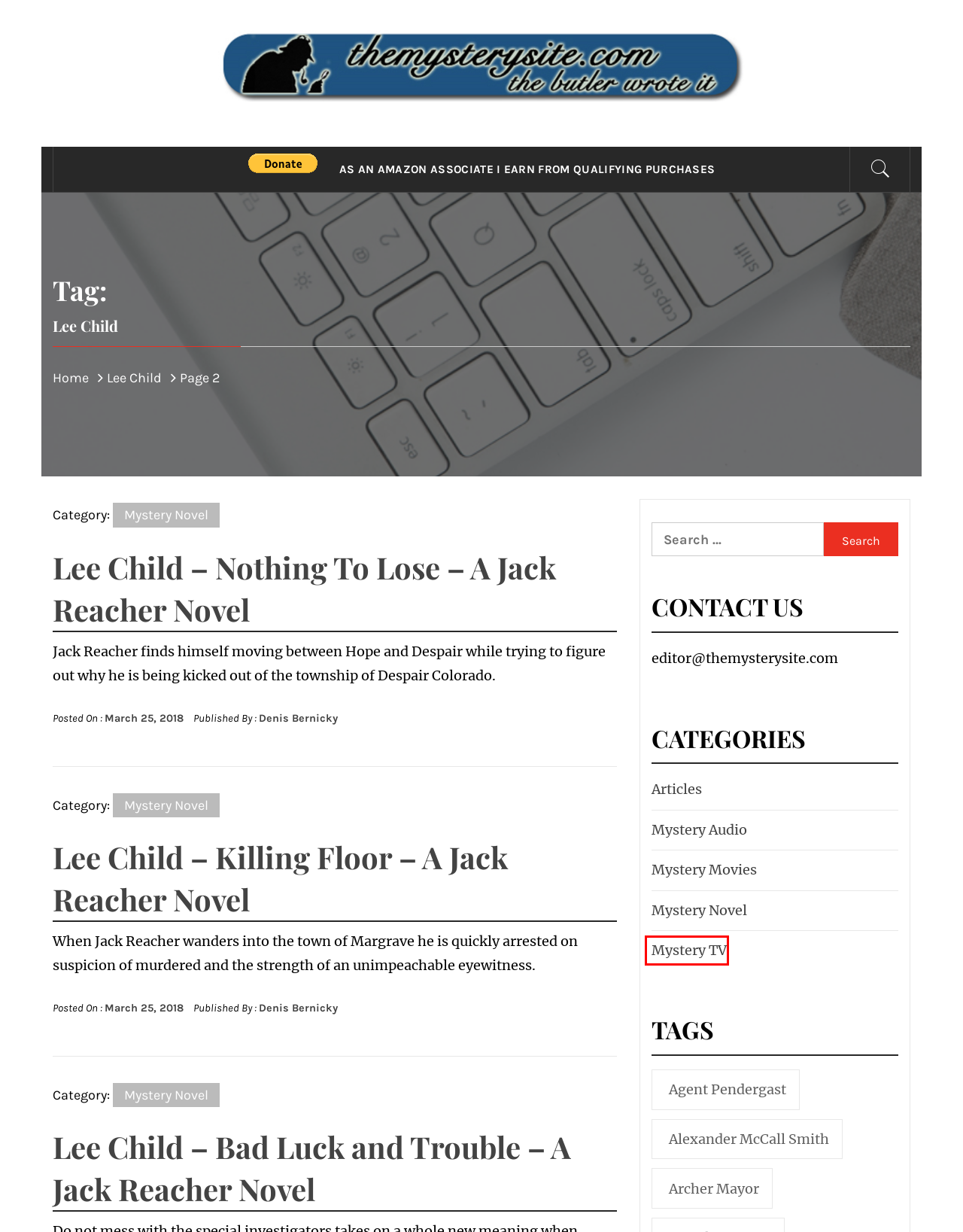Given a webpage screenshot with a UI element marked by a red bounding box, choose the description that best corresponds to the new webpage that will appear after clicking the element. The candidates are:
A. Articles Archives - The mystery site
B. As an Amazon Associate I earn from qualifying purchases - The mystery site
C. Denis Bernicky, Author at The mystery site
D. Lee Child - Nothing To Lose - A Jack Reacher Novel - The mystery site
E. Mystery Movies Archives - The mystery site
F. Archer Mayor Archives - The mystery site
G. Mystery TV Archives - The mystery site
H. Lee Child - Bad Luck and Trouble - A Jack Reacher Novel - The mystery site

G